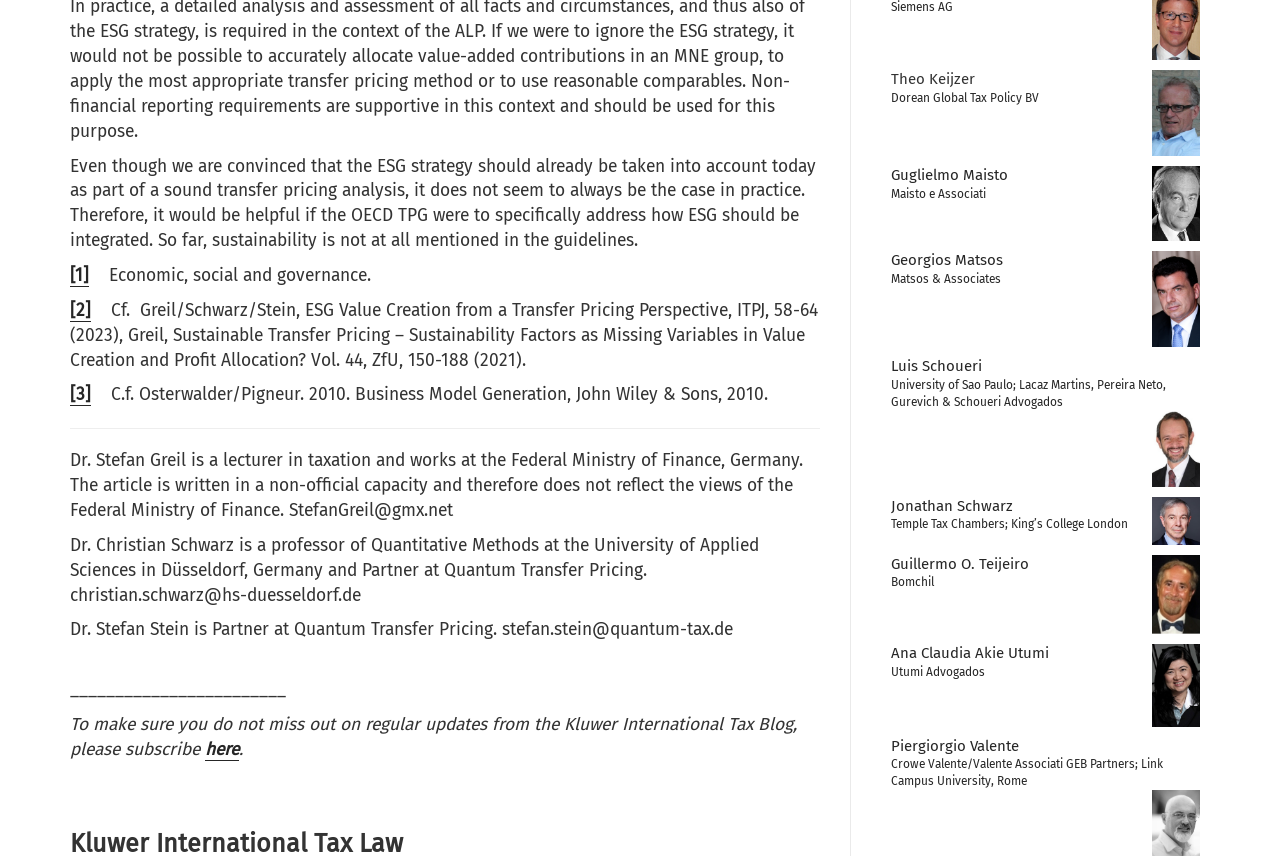What can be done to receive regular updates from the Kluwer International Tax Blog?
Give a single word or phrase answer based on the content of the image.

Subscribe here